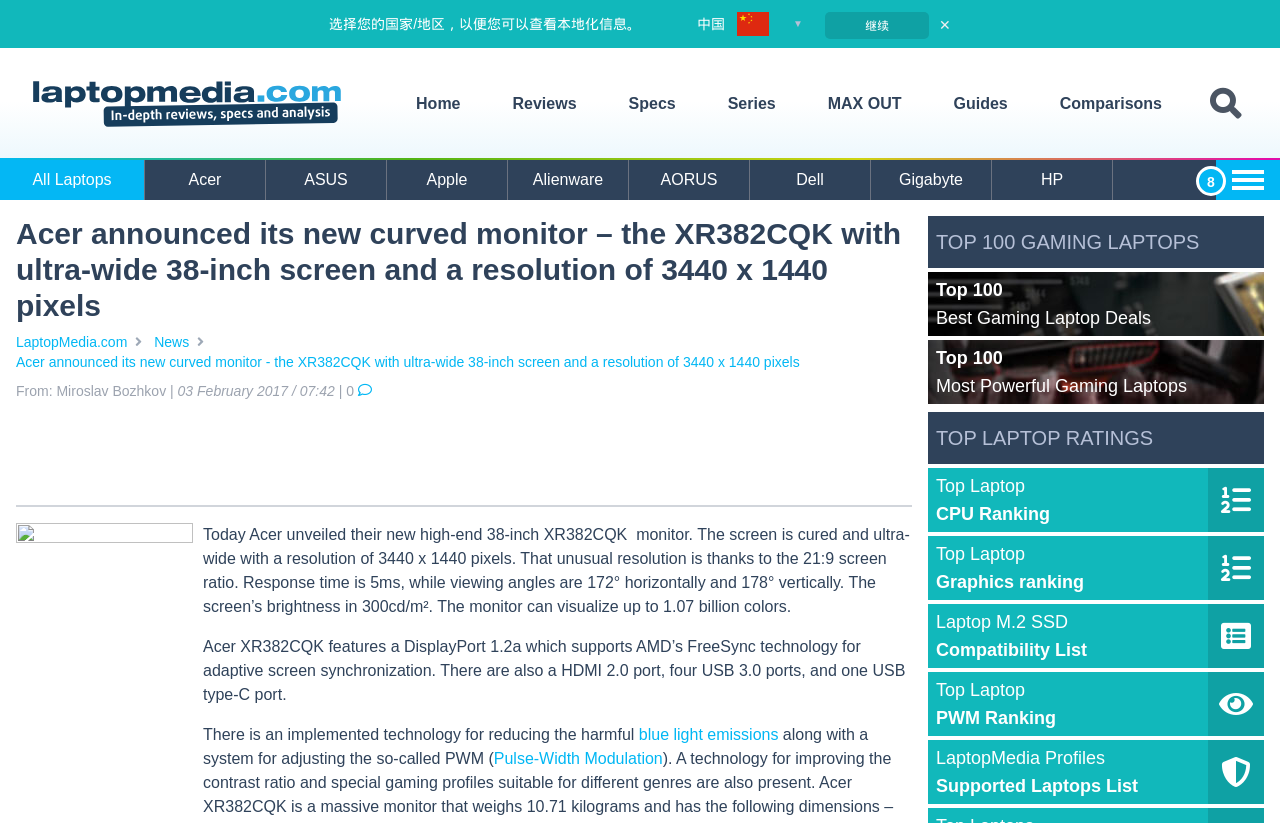Find the bounding box coordinates for the UI element that matches this description: "LaptopMedia Profiles Supported Laptops List".

[0.725, 0.899, 0.988, 0.977]